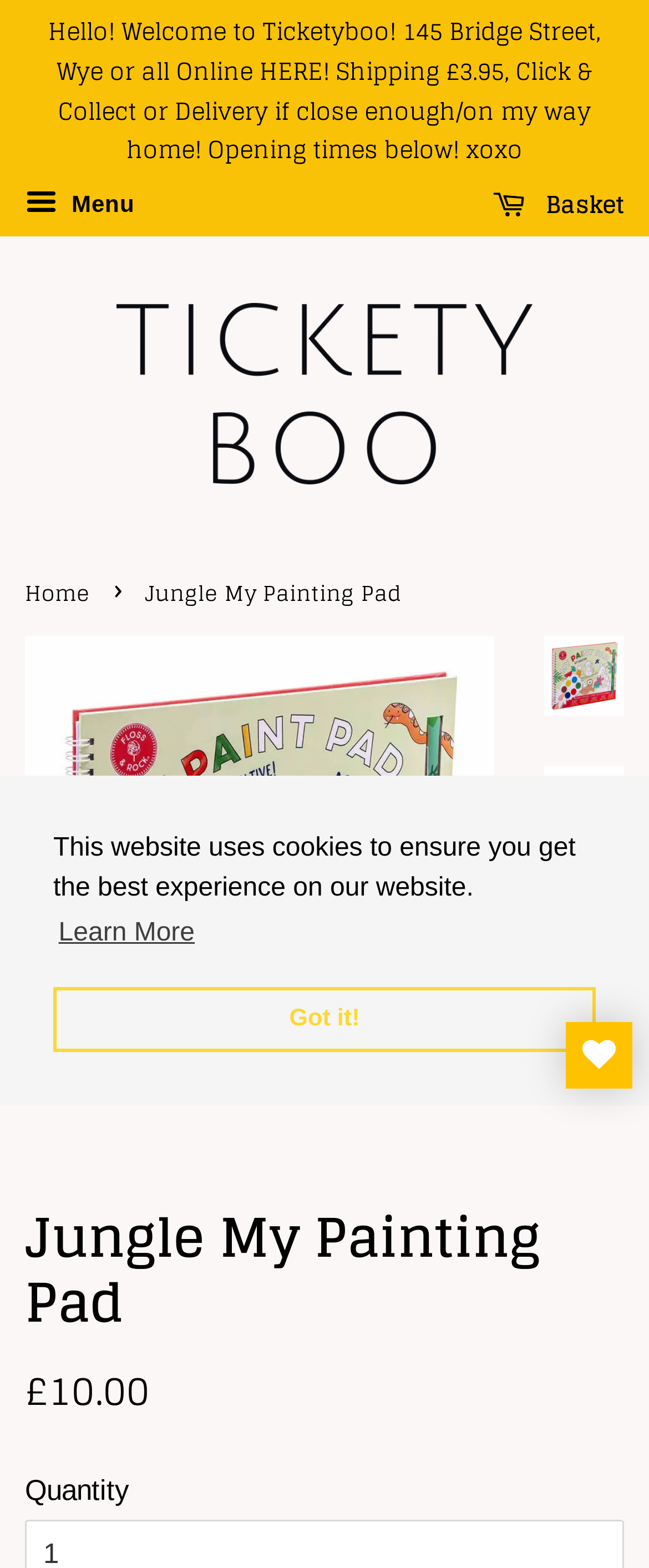Determine which piece of text is the heading of the webpage and provide it.

Jungle My Painting Pad